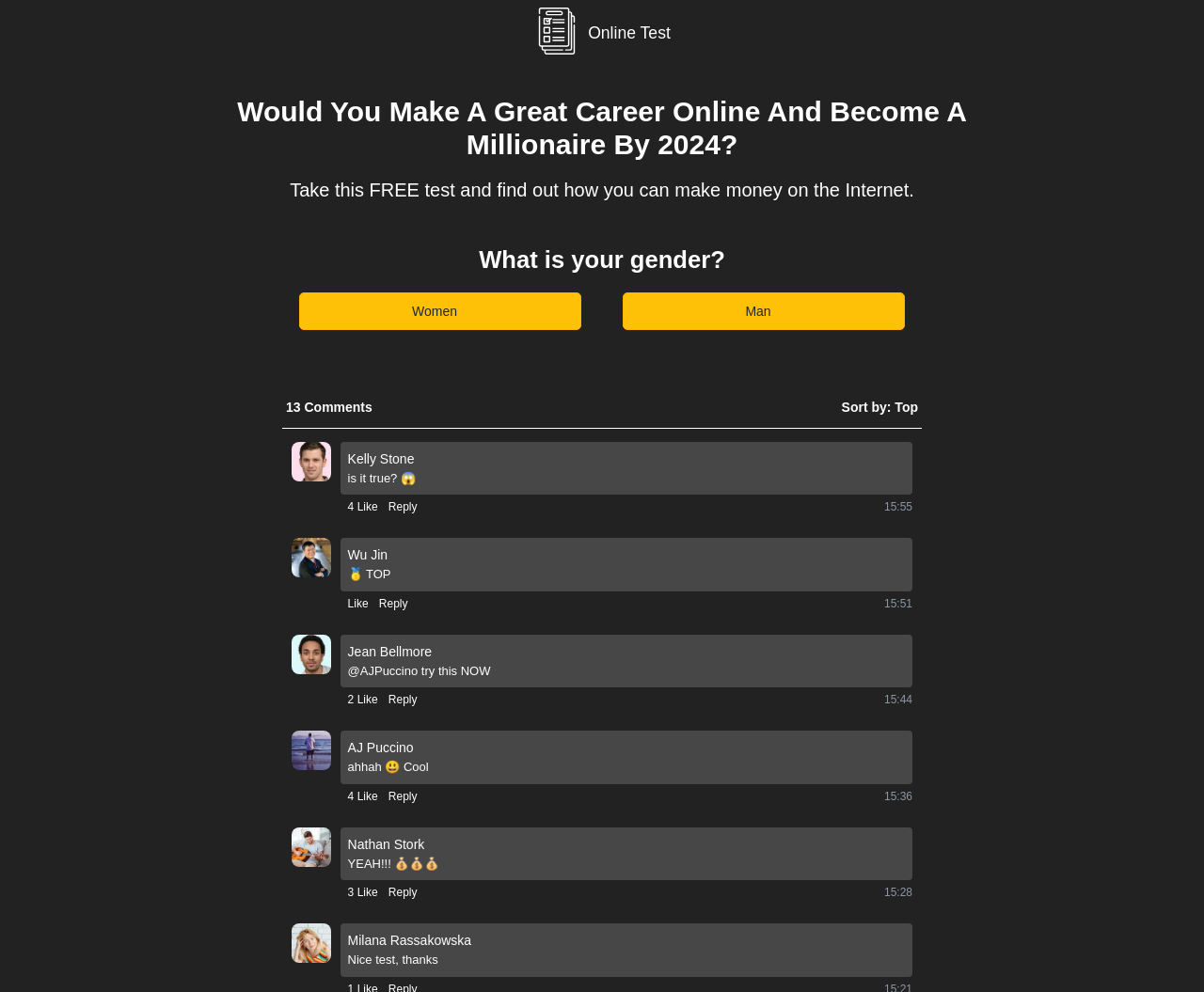Please identify the bounding box coordinates of the area that needs to be clicked to fulfill the following instruction: "Click the 'Women' button."

[0.248, 0.295, 0.483, 0.333]